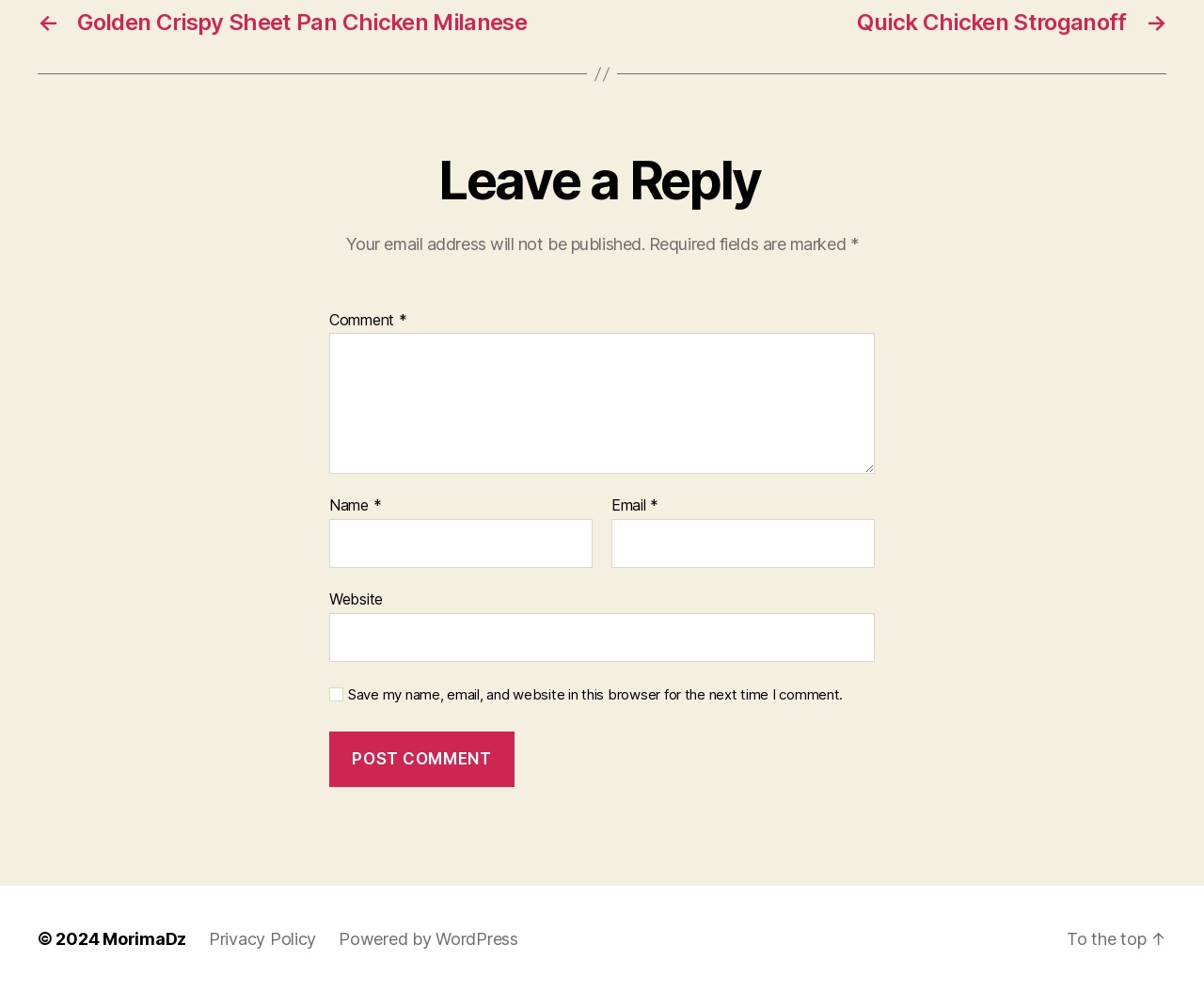What is the name of the first recipe?
Please provide a full and detailed response to the question.

The first link on the webpage has the text 'Golden Crispy Sheet Pan Chicken Milanese', which suggests that it is the name of a recipe.